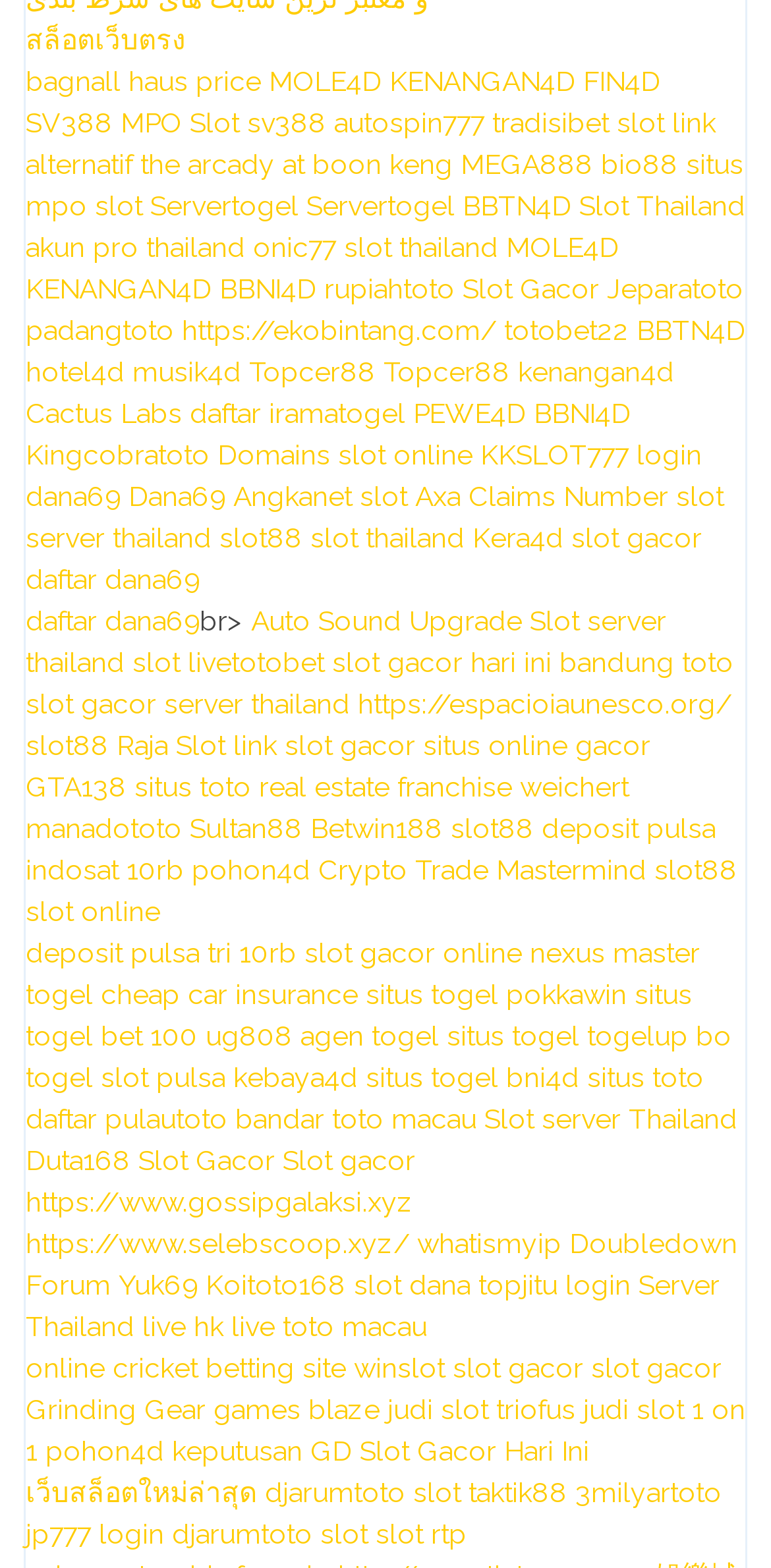Please reply with a single word or brief phrase to the question: 
Are there any static text elements on the webpage?

Yes